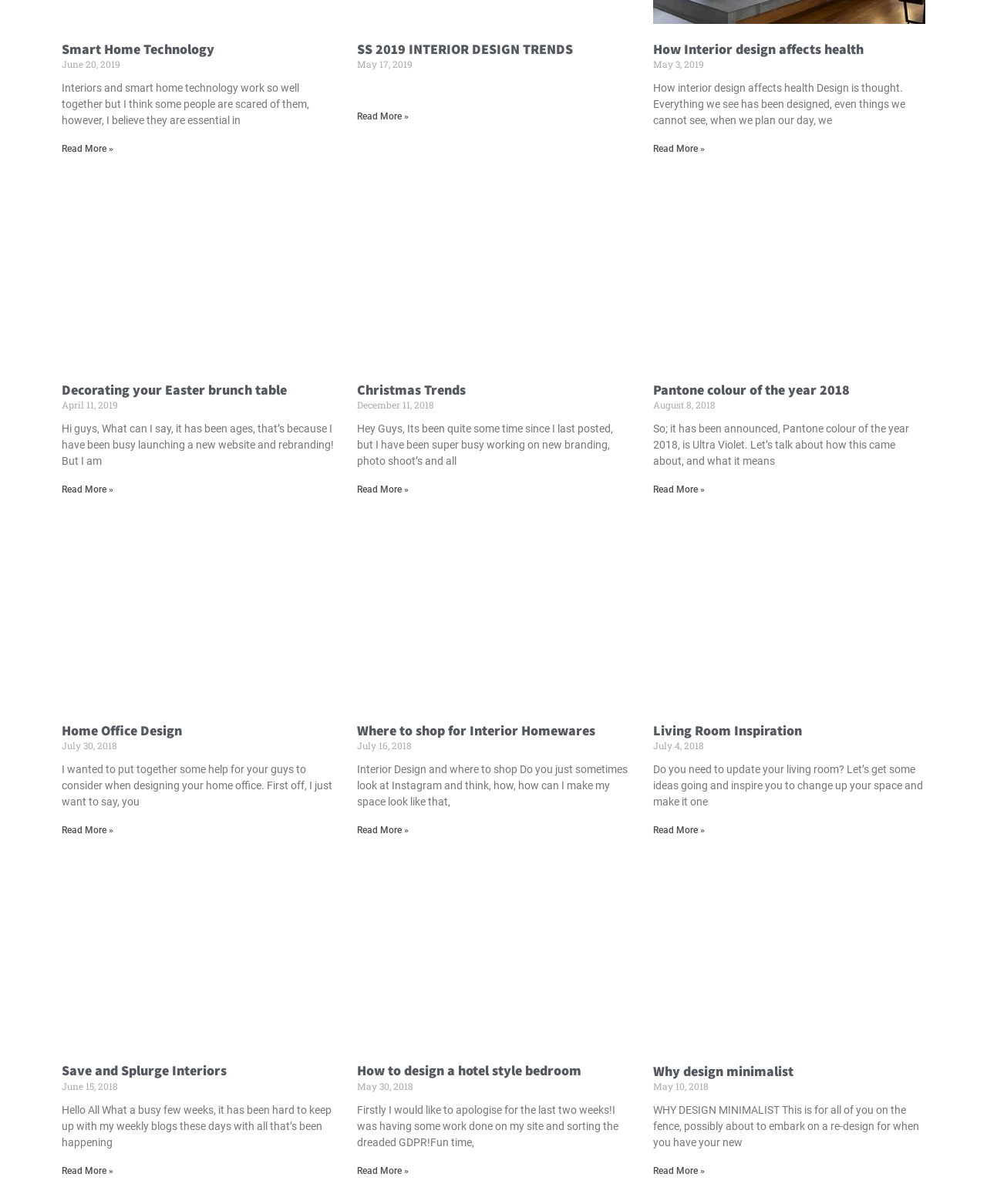Identify the bounding box coordinates of the specific part of the webpage to click to complete this instruction: "Read more about Christmas Trends".

[0.362, 0.402, 0.414, 0.411]